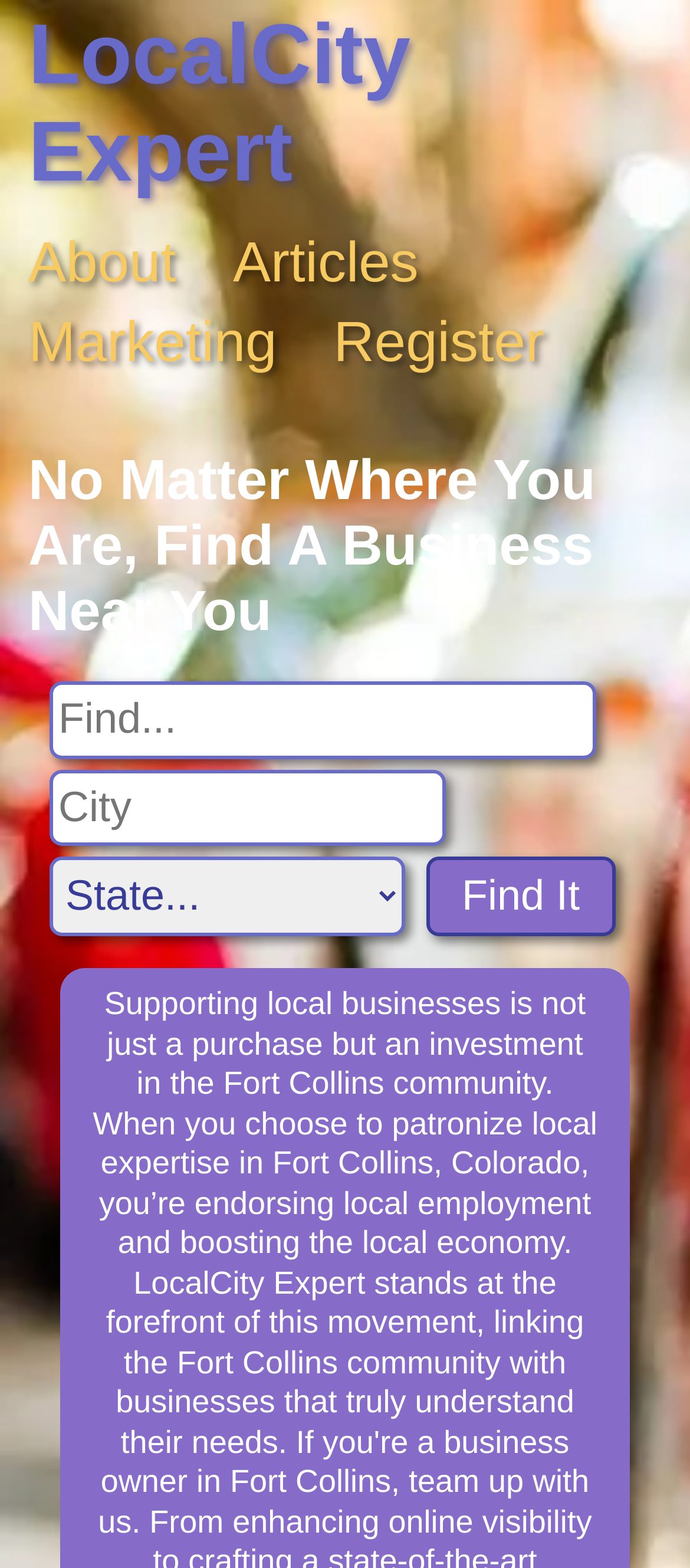Find the bounding box coordinates for the element that must be clicked to complete the instruction: "go to About page". The coordinates should be four float numbers between 0 and 1, indicated as [left, top, right, bottom].

[0.041, 0.147, 0.255, 0.189]